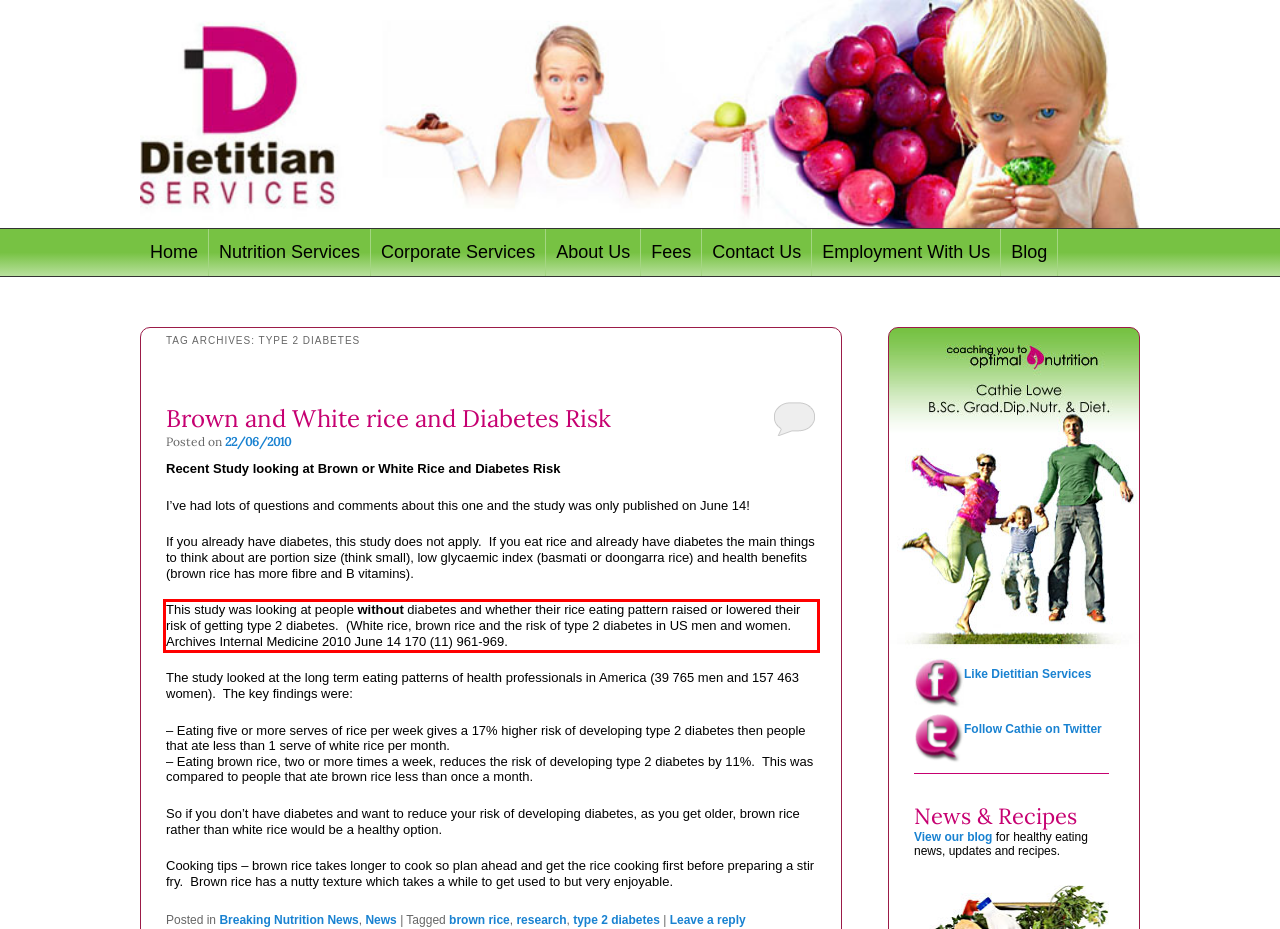By examining the provided screenshot of a webpage, recognize the text within the red bounding box and generate its text content.

This study was looking at people without diabetes and whether their rice eating pattern raised or lowered their risk of getting type 2 diabetes. (White rice, brown rice and the risk of type 2 diabetes in US men and women. Archives Internal Medicine 2010 June 14 170 (11) 961-969.